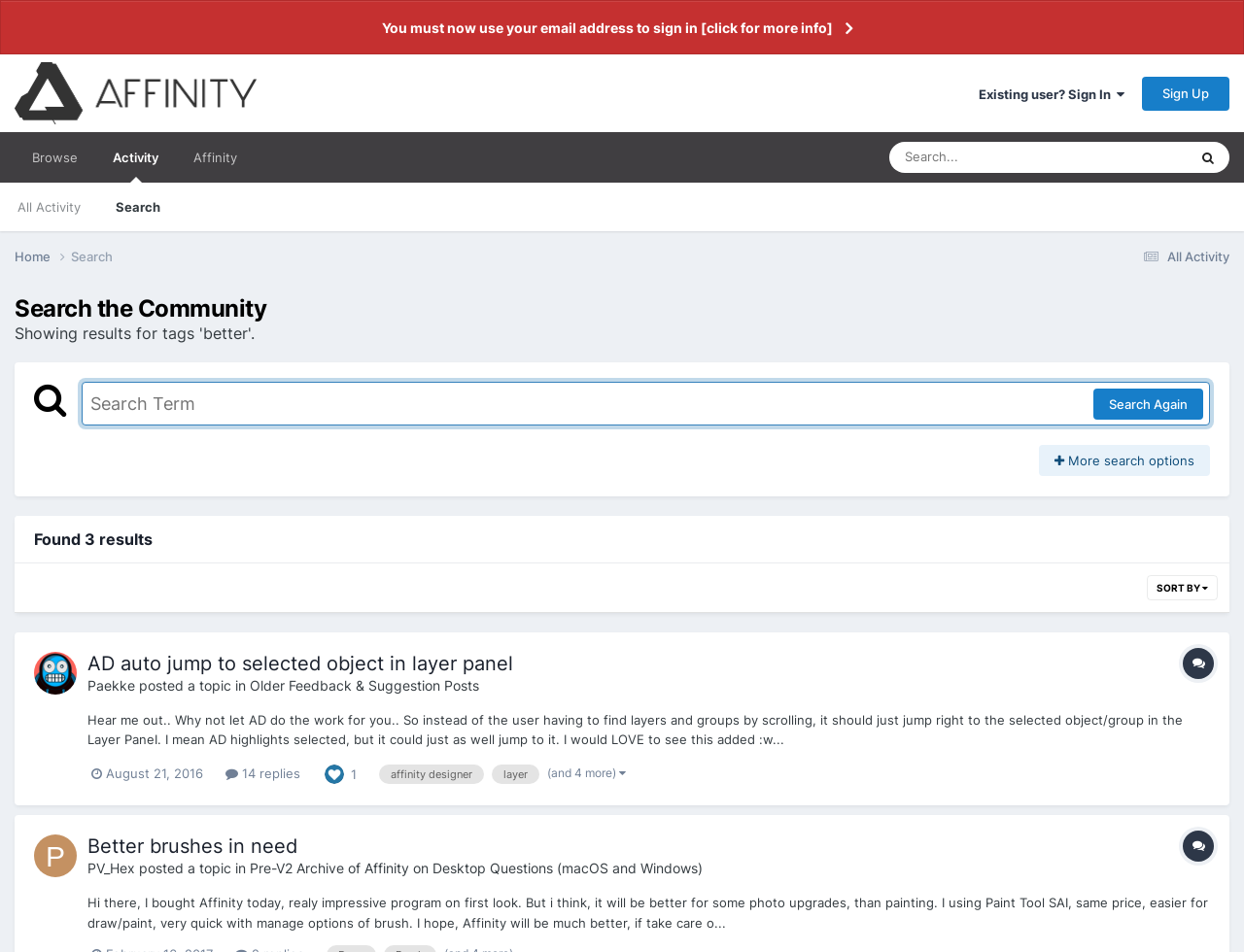How many results are found?
Please give a detailed and elaborate answer to the question based on the image.

The number of results found can be seen in the text 'Found 3 results' which is located below the search box.